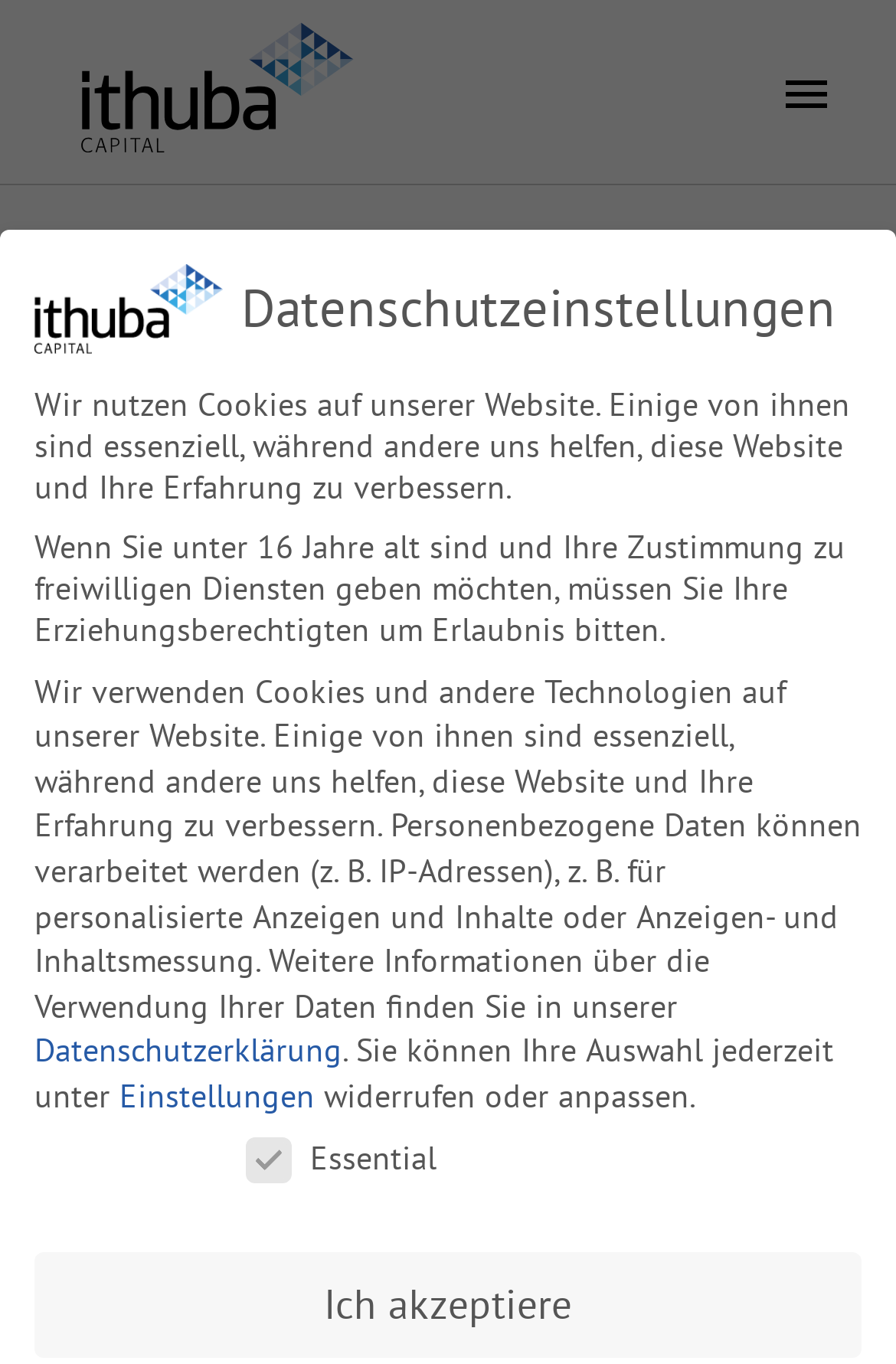Identify and provide the bounding box for the element described by: "Ich akzeptiere".

[0.038, 0.918, 0.962, 0.995]